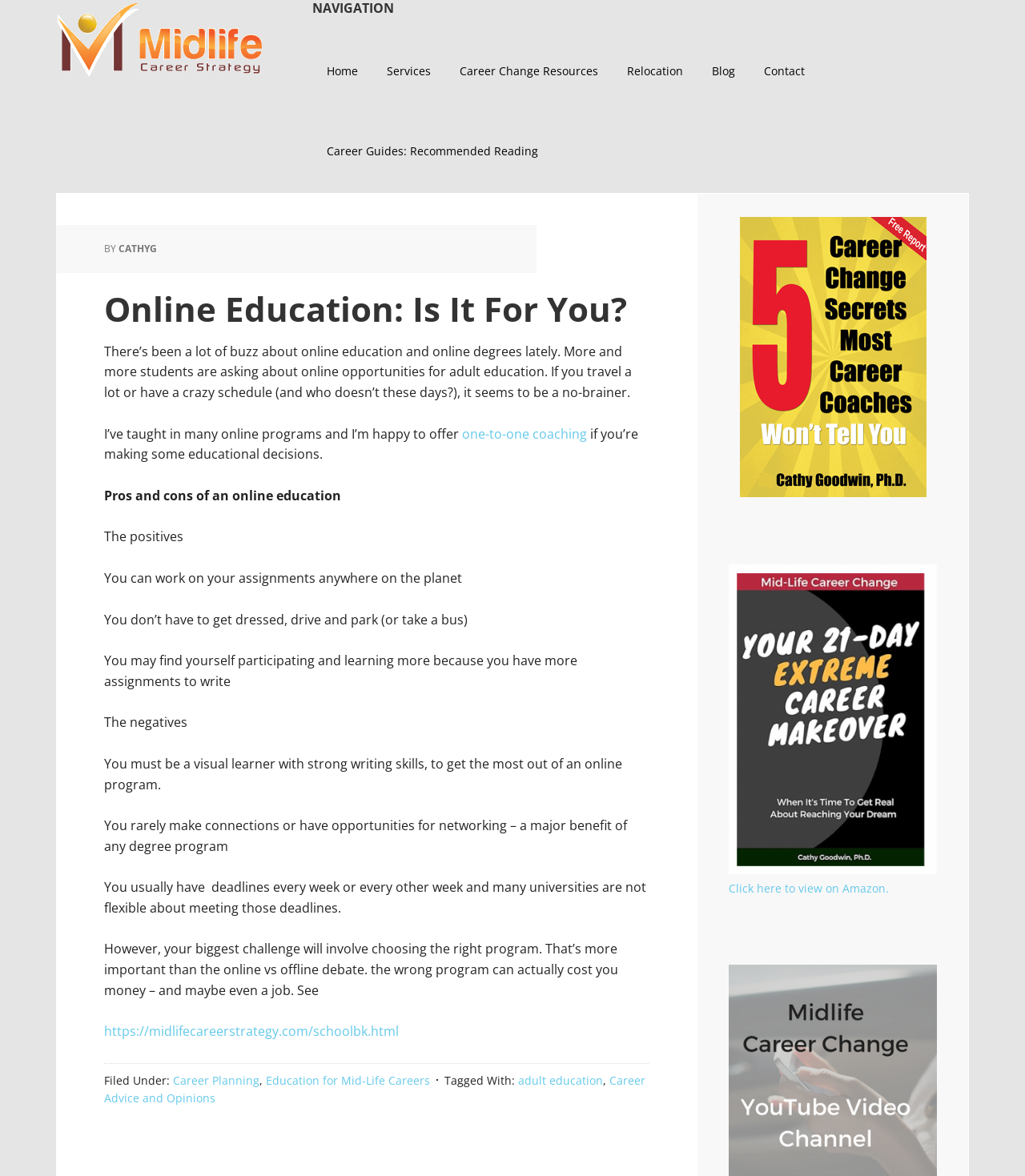Find and specify the bounding box coordinates that correspond to the clickable region for the instruction: "Click on the link to view on Amazon".

[0.711, 0.749, 0.867, 0.761]